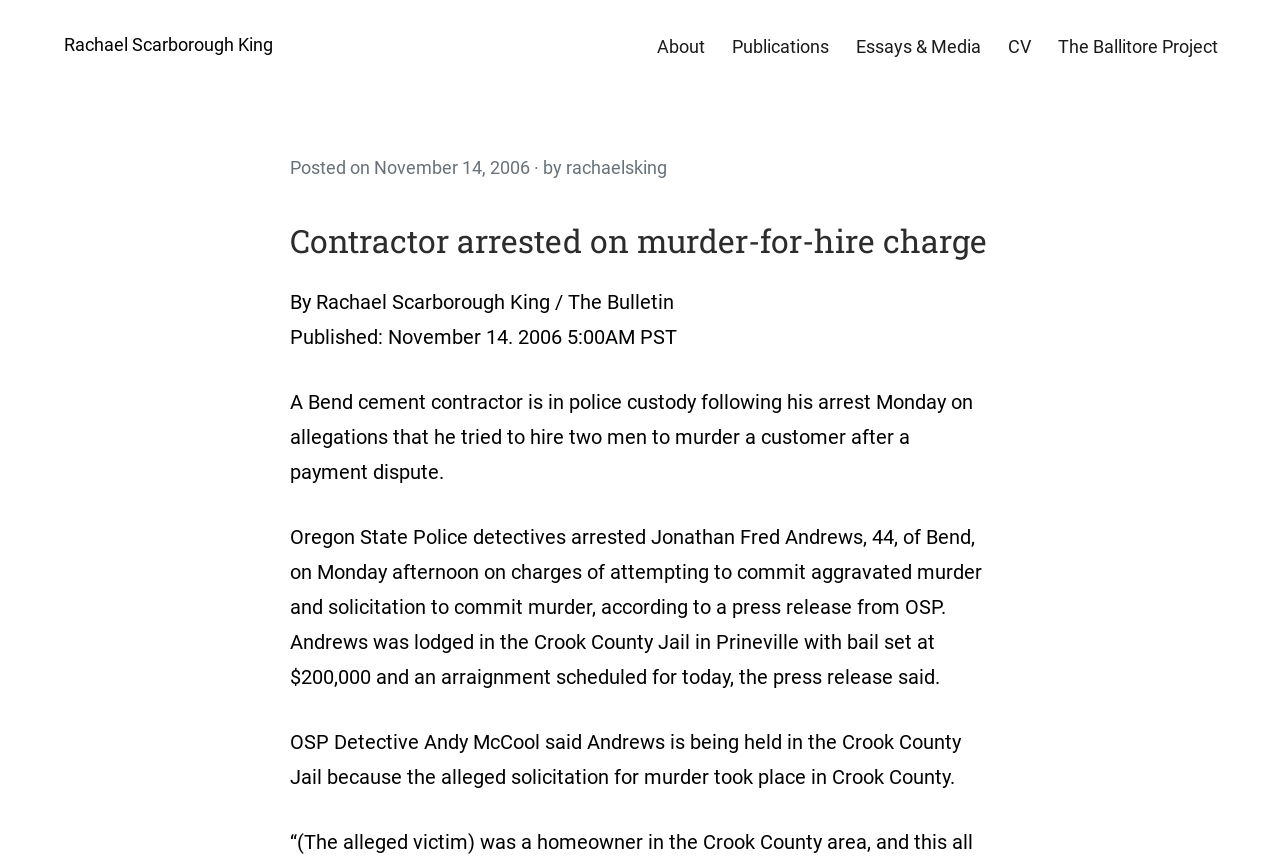Please specify the bounding box coordinates for the clickable region that will help you carry out the instruction: "Read the article about Contractor arrested on murder-for-hire charge".

[0.227, 0.256, 0.773, 0.303]